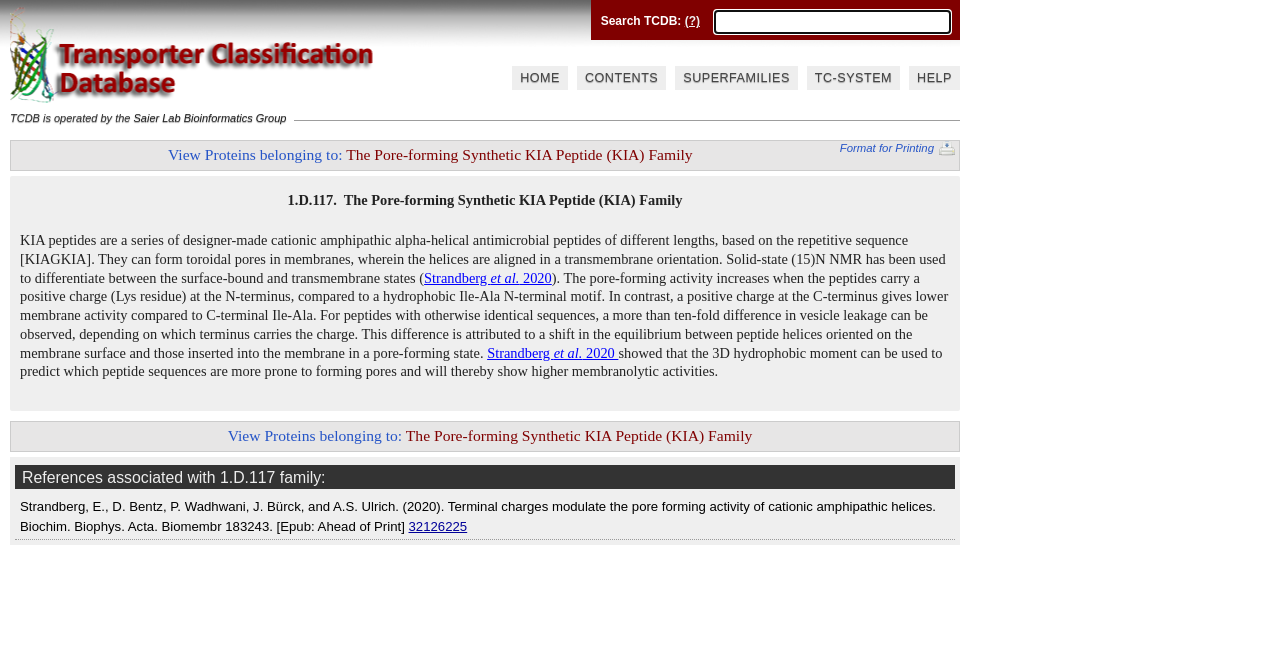What is the license under which the website's text is available?
We need a detailed and exhaustive answer to the question. Please elaborate.

I found the answer by reading the text at the bottom of the webpage, which states 'The text of this website is available for modification and reuse under the terms of the Creative Commons Attribution-Sharealike 3.0 Unported License and the GNU Free Documentation License'.